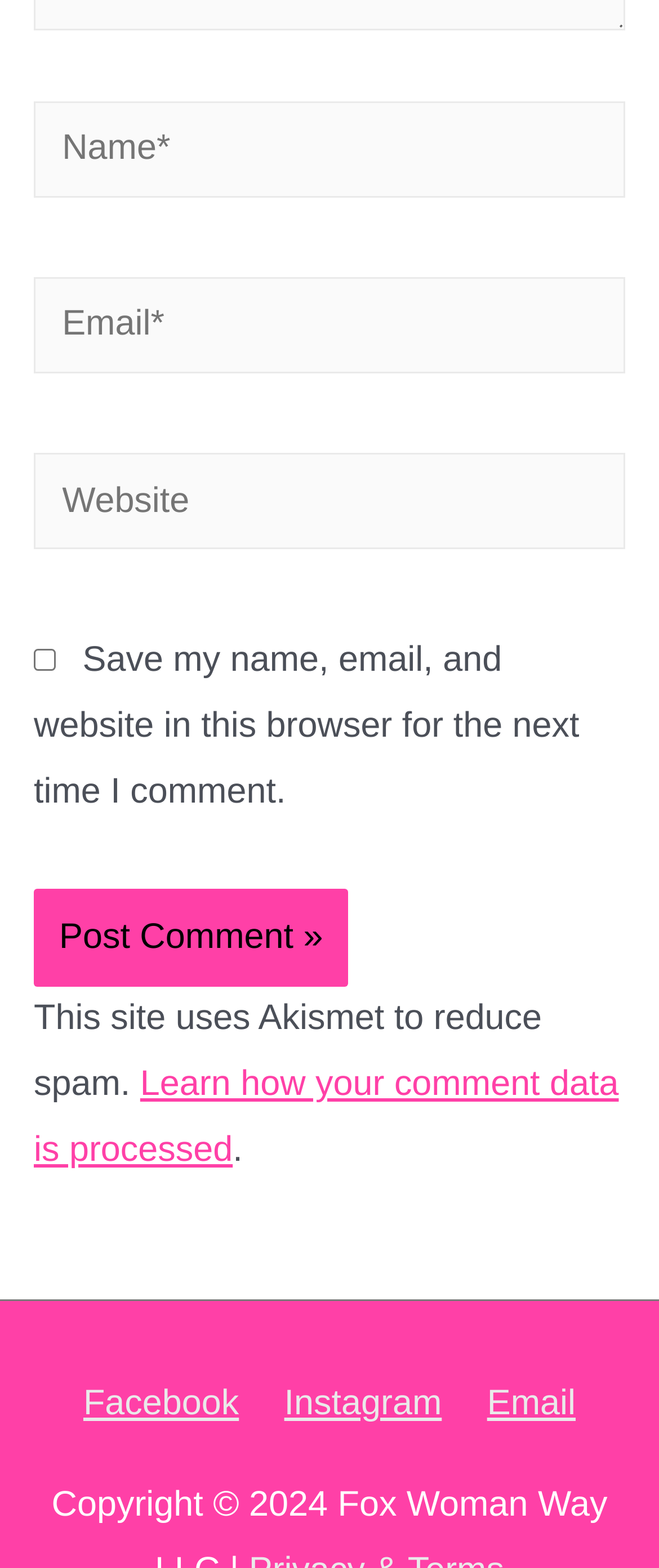Please identify the bounding box coordinates of the element I should click to complete this instruction: 'Visit the 'Decors Mag' website'. The coordinates should be given as four float numbers between 0 and 1, like this: [left, top, right, bottom].

None